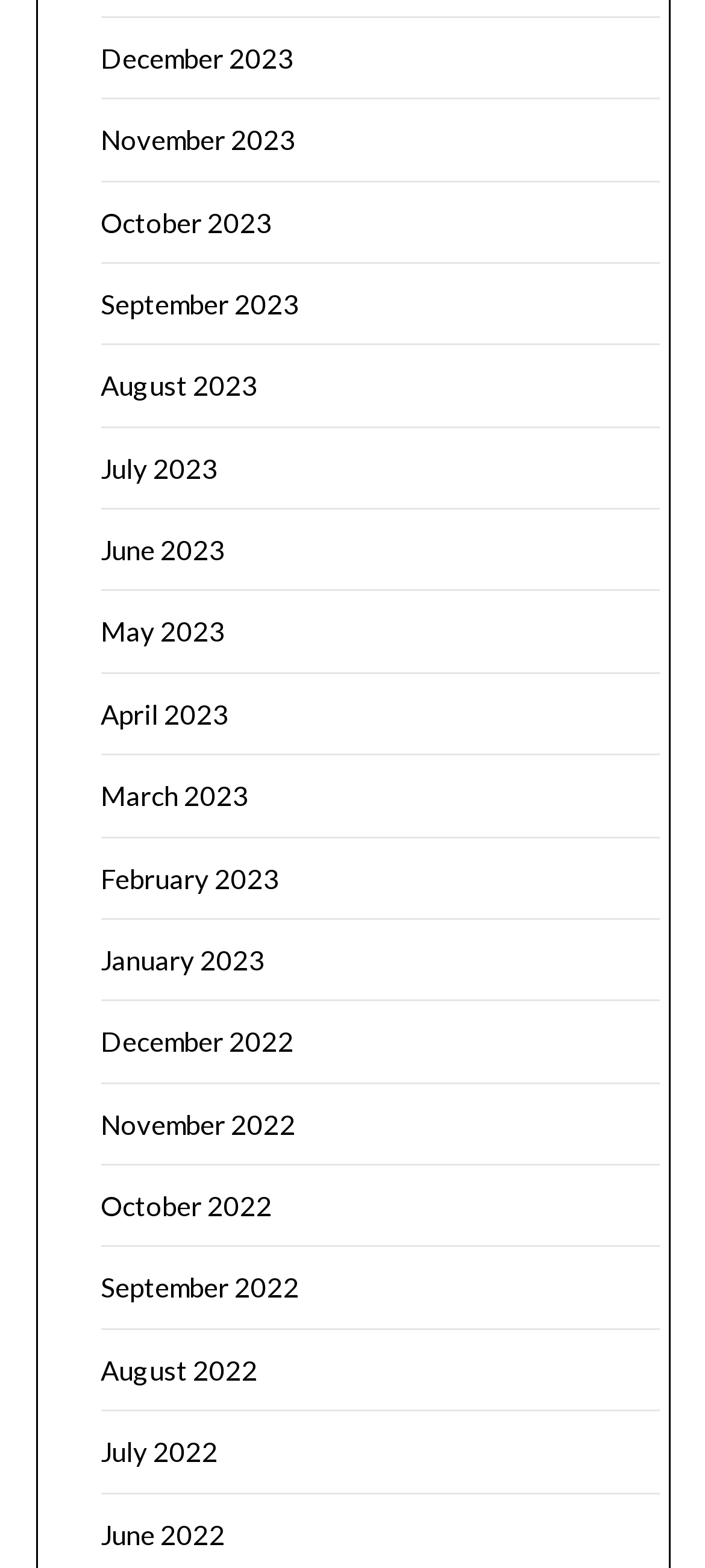Please identify the bounding box coordinates of the element that needs to be clicked to perform the following instruction: "View August 2023".

[0.142, 0.236, 0.365, 0.256]